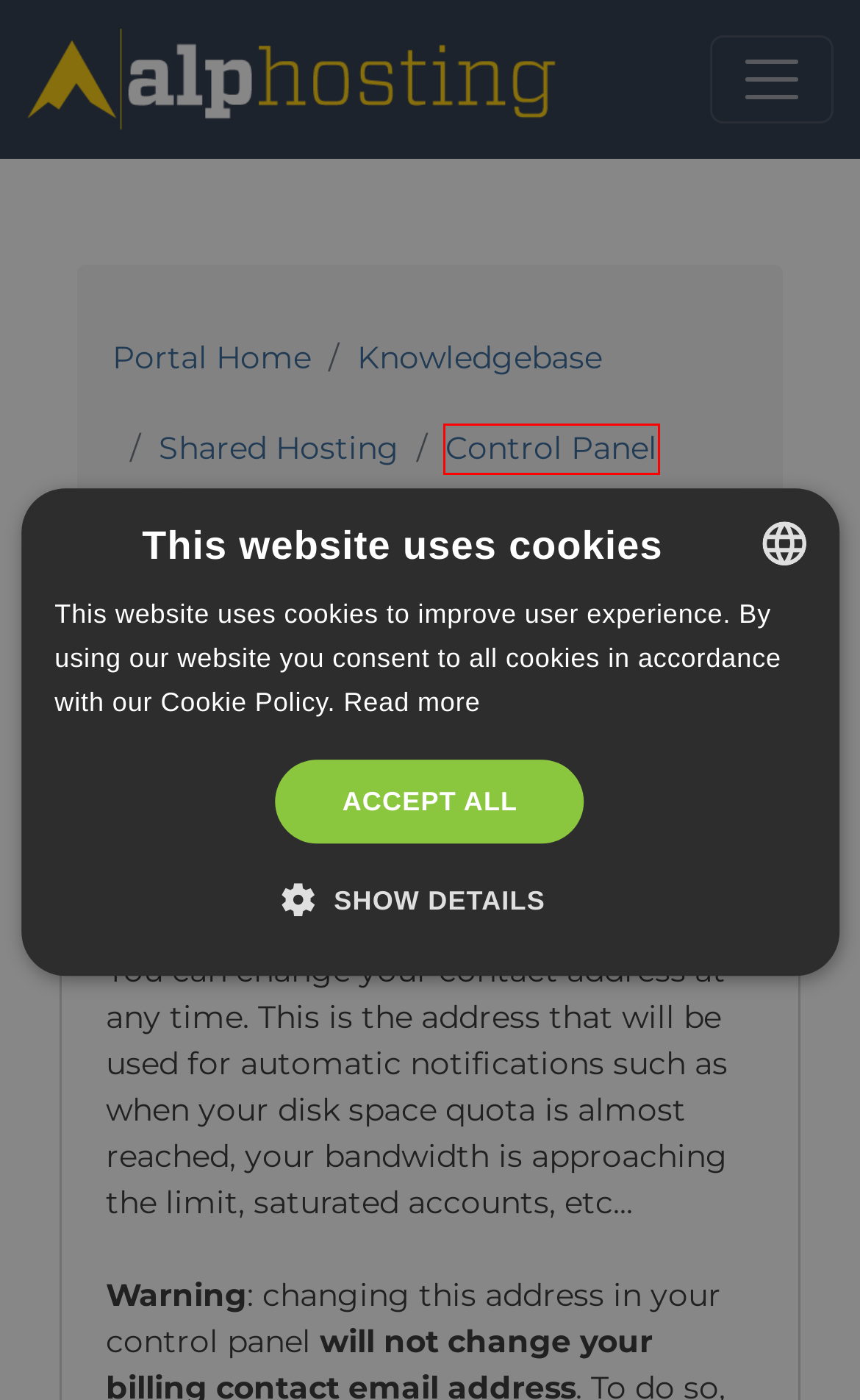You are provided with a screenshot of a webpage where a red rectangle bounding box surrounds an element. Choose the description that best matches the new webpage after clicking the element in the red bounding box. Here are the choices:
A. Shared Hosting
B. swiss hosting | Companies from Switzerland - about our labels - swiss made software
C. How do I log into my account?
D. How do I change the language of the Control Panel?
E. Wie kann ich meine Kontakt-E-Mail-Adresse ändern?
F. Control Panel
G. How to get the latest version of the control panel?
H. How do I change my control panel password?

F